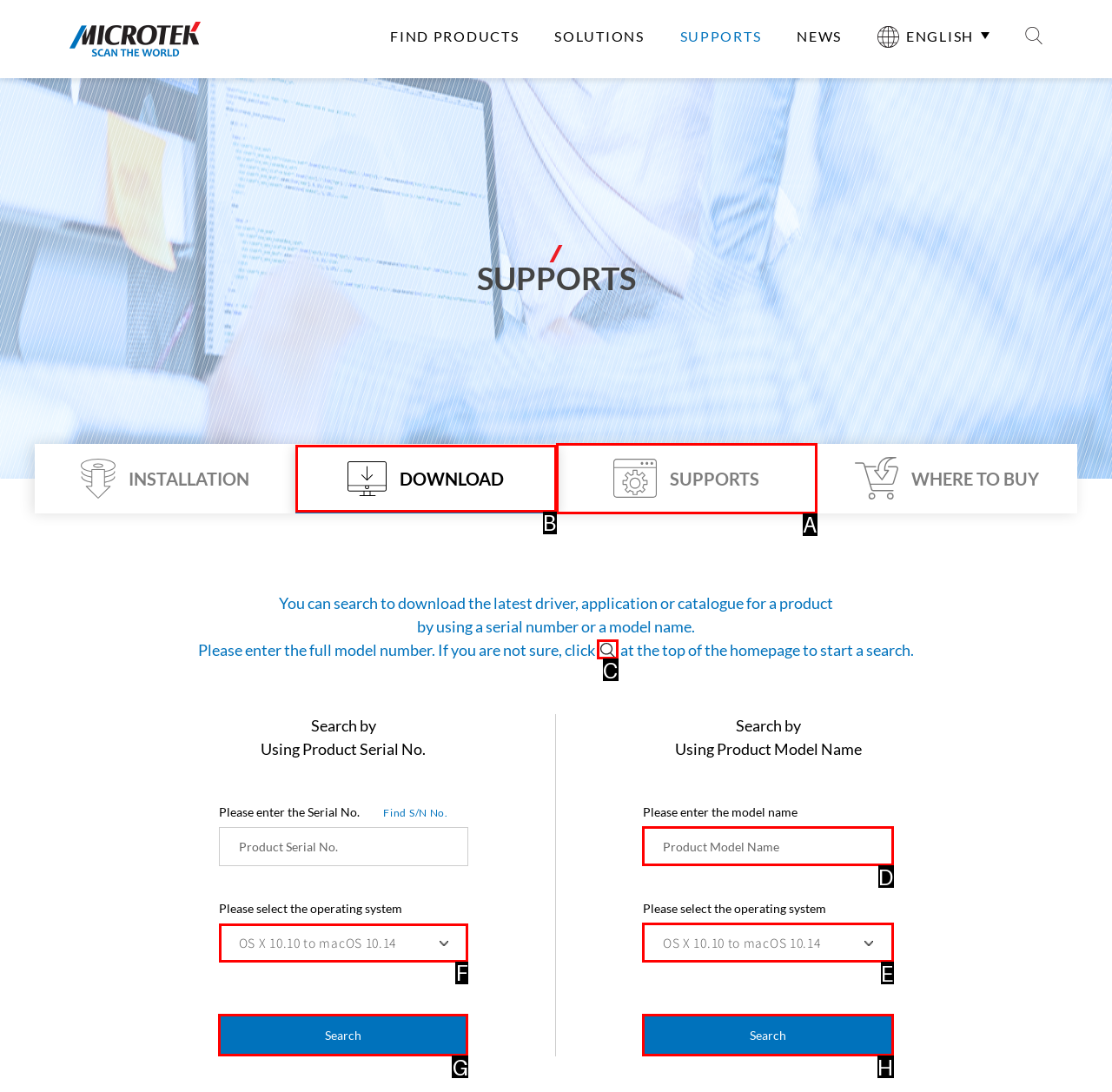From the options shown in the screenshot, tell me which lettered element I need to click to complete the task: Select operating system.

F